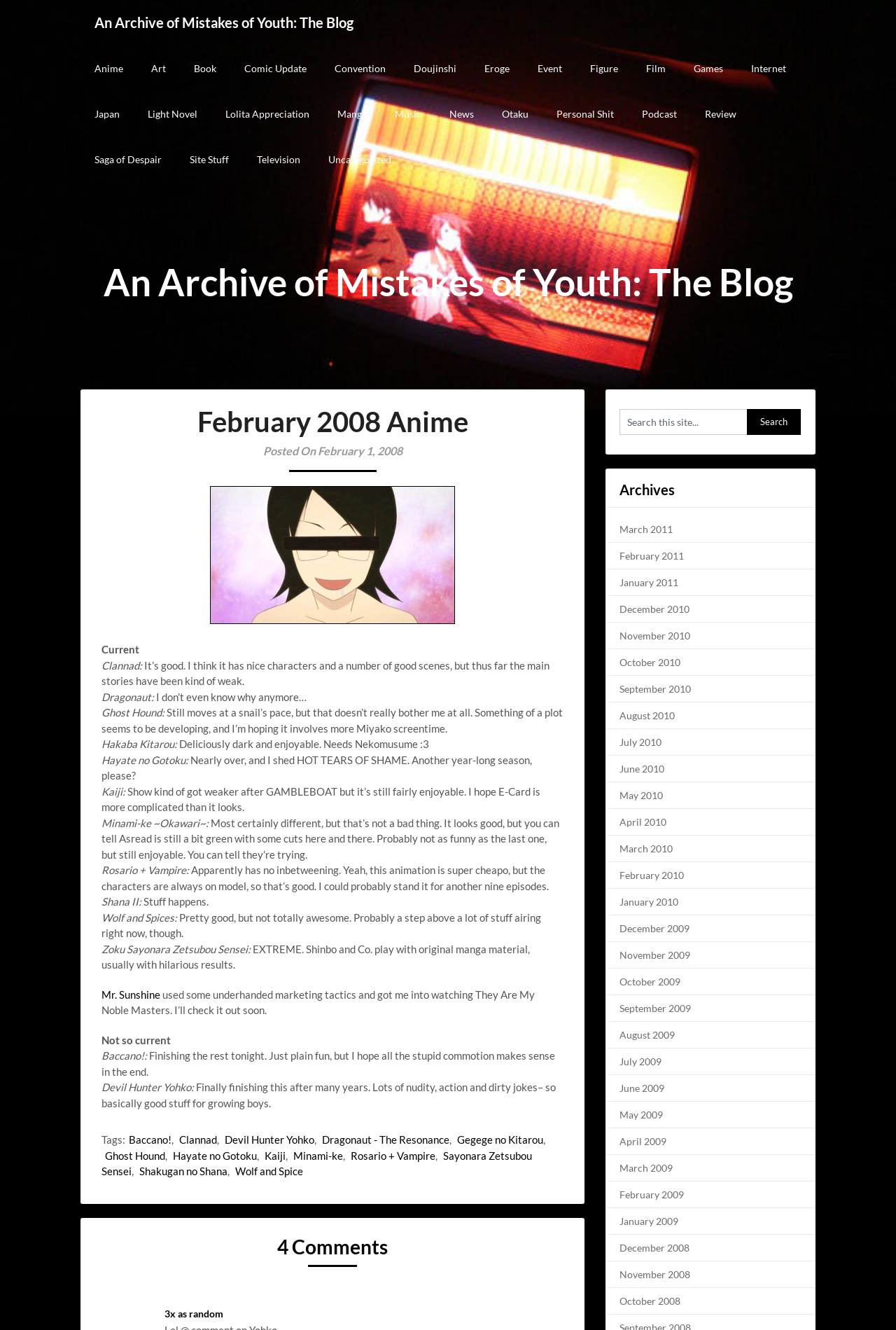How many tags are mentioned at the end of the blog post?
Based on the image, provide a one-word or brief-phrase response.

12